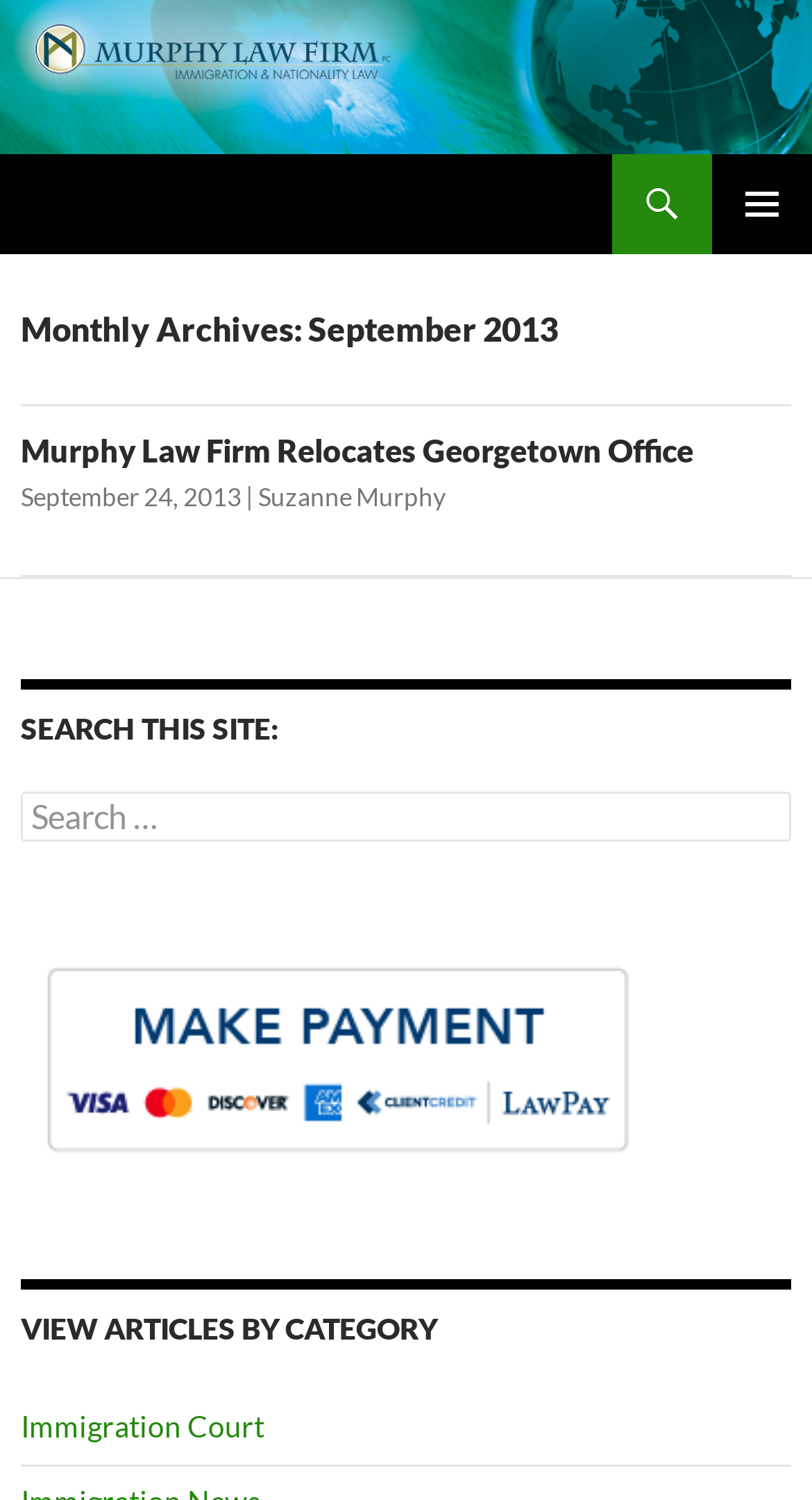Could you highlight the region that needs to be clicked to execute the instruction: "View articles by category"?

[0.026, 0.853, 0.974, 0.903]